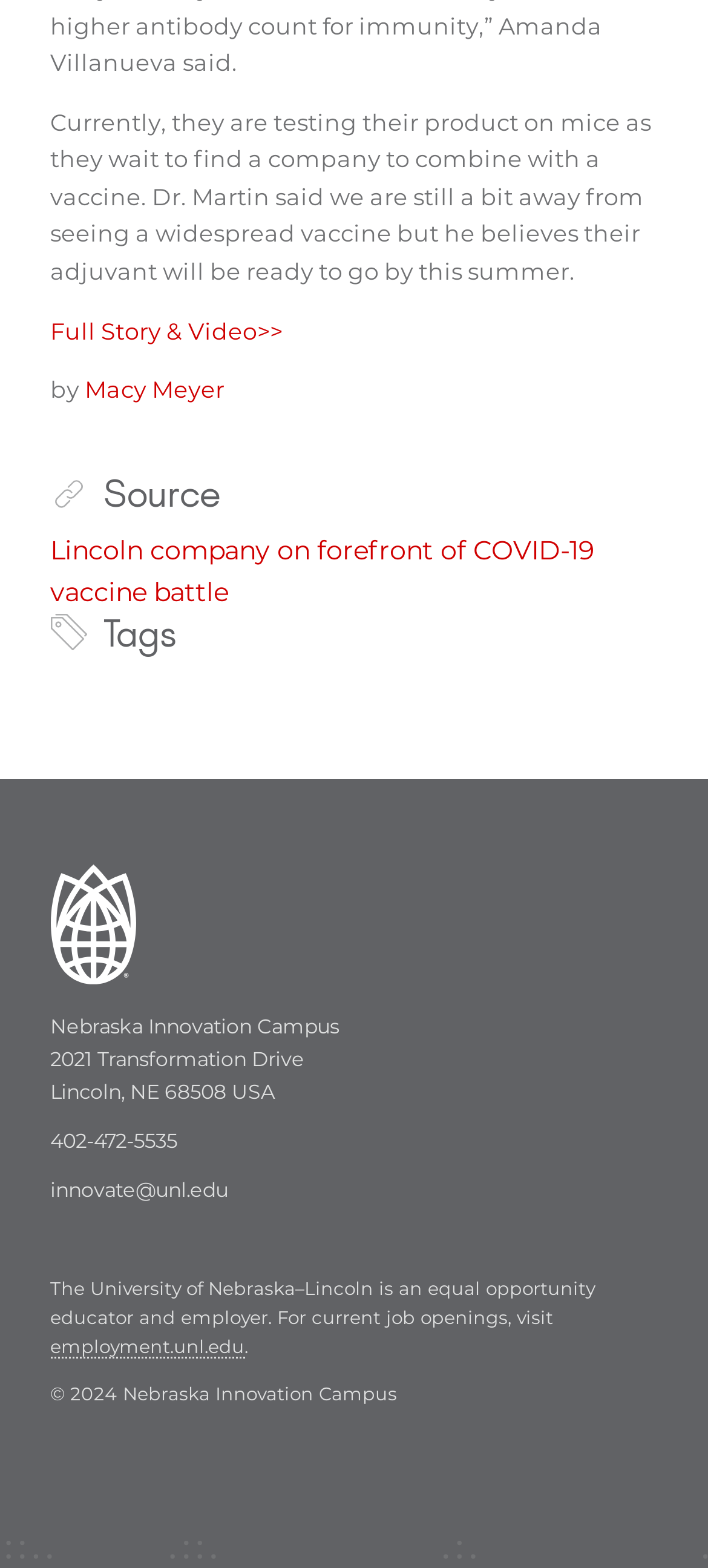What is the address of Nebraska Innovation Campus?
Provide an in-depth and detailed answer to the question.

The address of Nebraska Innovation Campus is mentioned at the bottom of the webpage, which is 2021 Transformation Drive, Lincoln, NE 68508 USA.